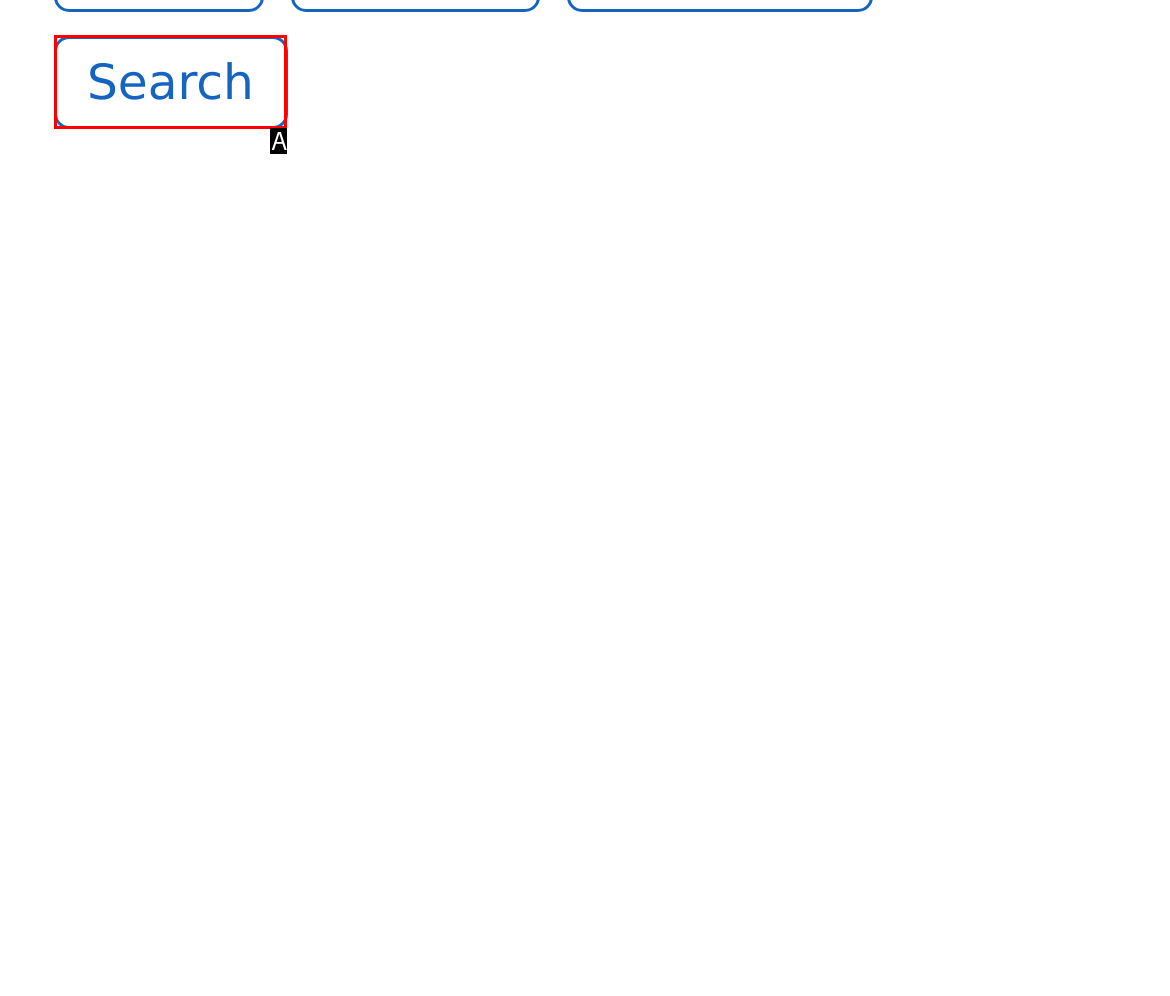Given the description: Search, identify the matching HTML element. Provide the letter of the correct option.

A